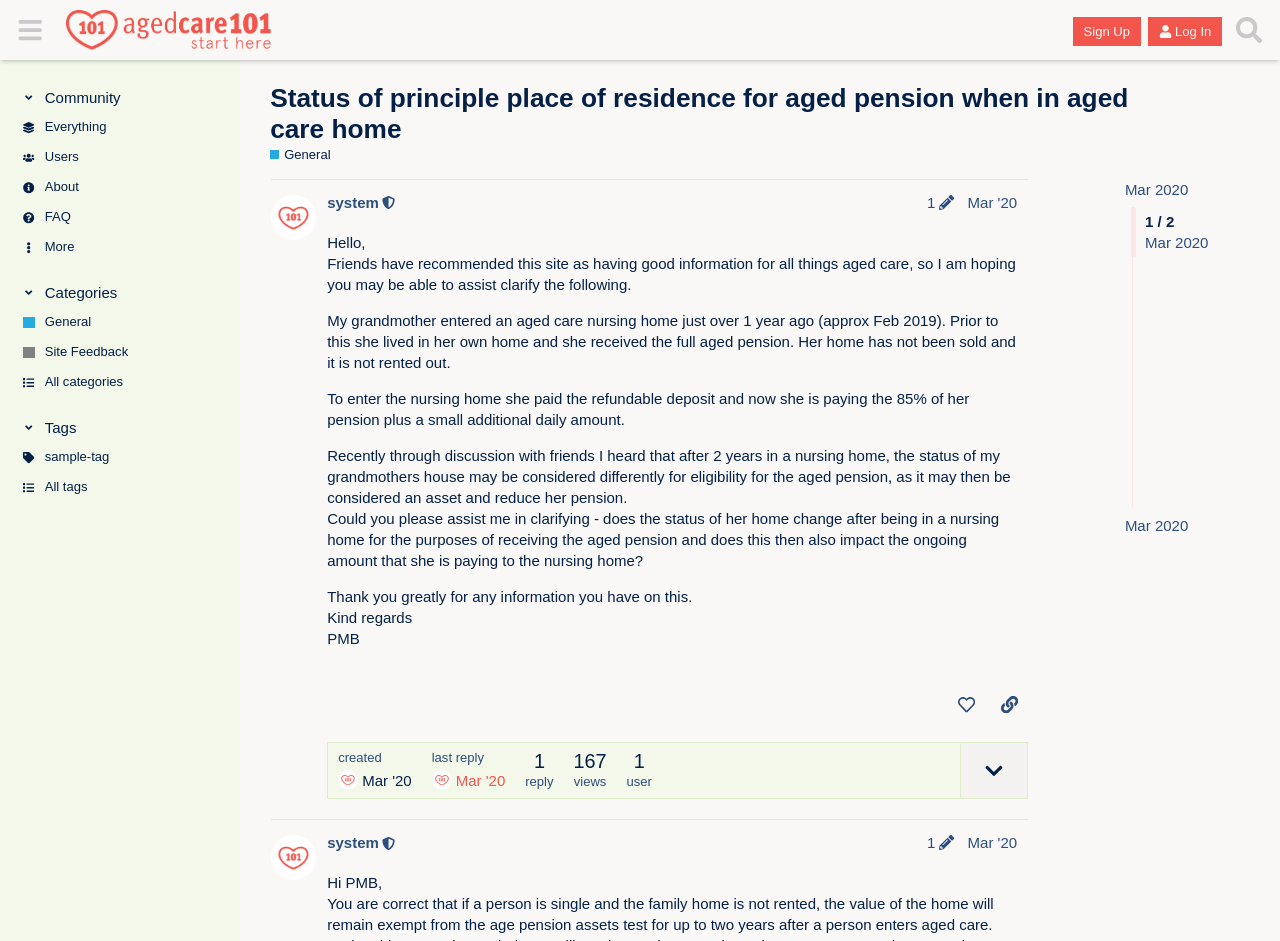Answer the following in one word or a short phrase: 
What is the name of the website?

Aged Care 101